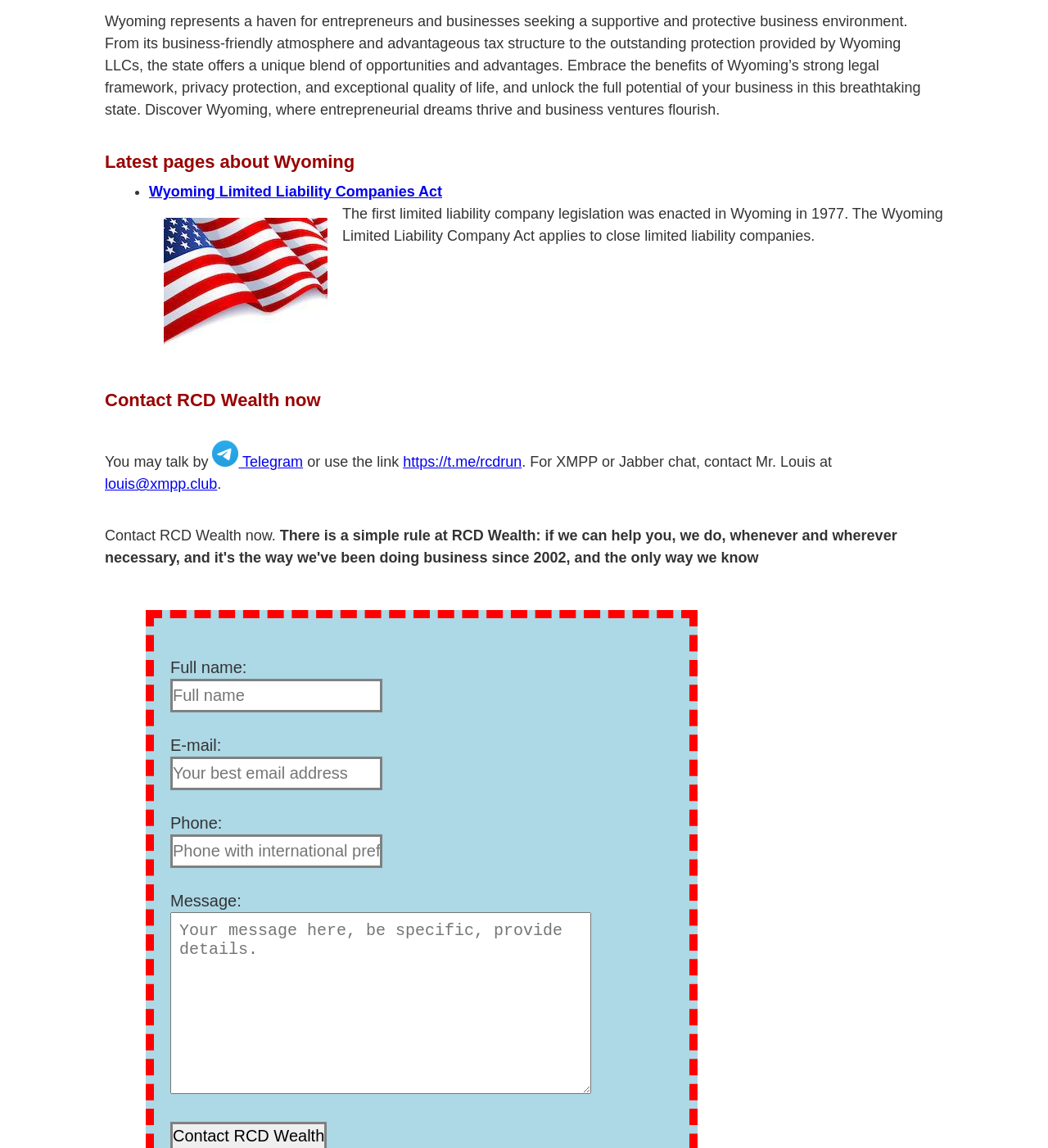Find the bounding box coordinates of the element's region that should be clicked in order to follow the given instruction: "Contact RCD Wealth through Telegram". The coordinates should consist of four float numbers between 0 and 1, i.e., [left, top, right, bottom].

[0.203, 0.395, 0.289, 0.41]